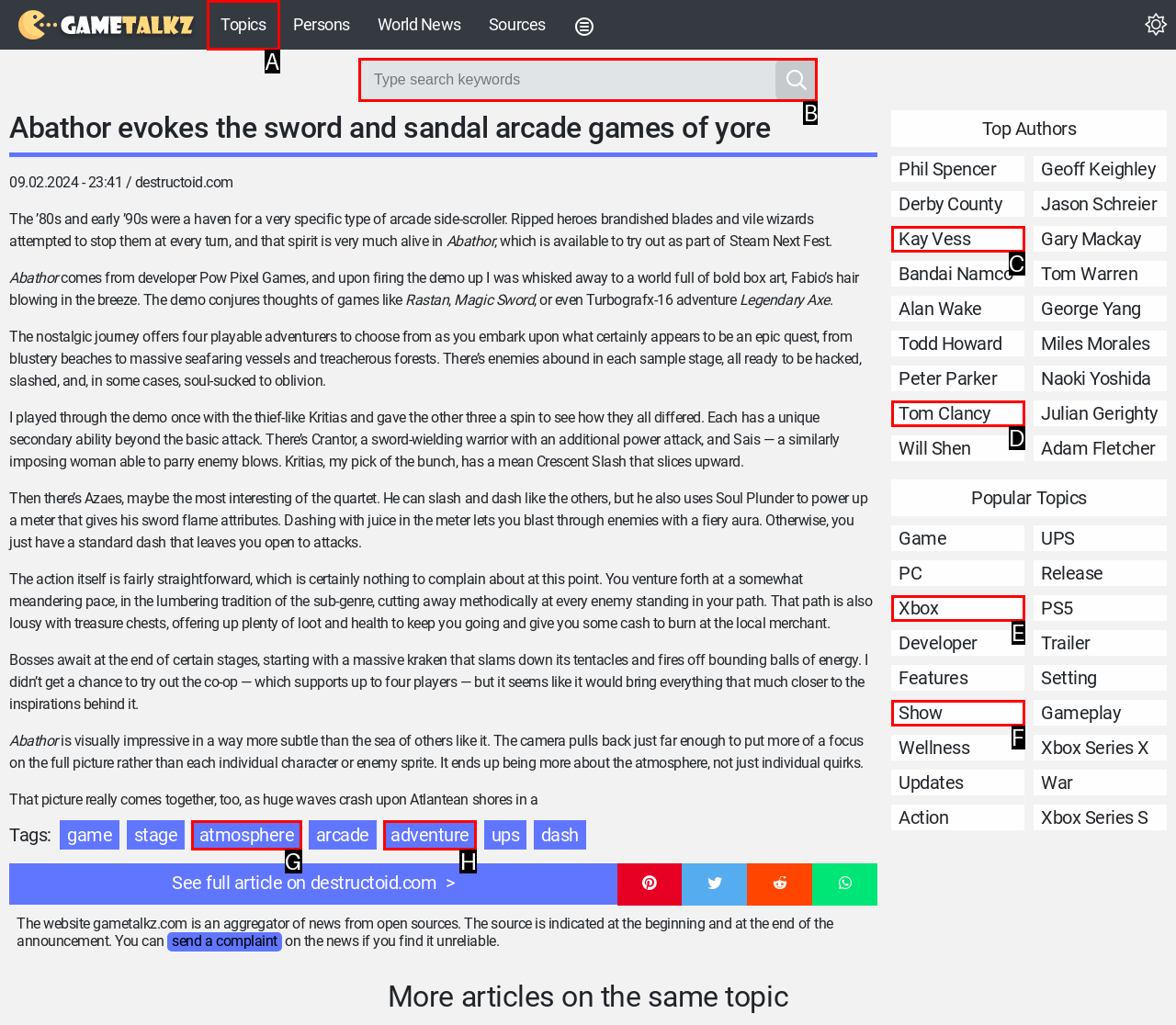Determine the letter of the element to click to accomplish this task: Search for games. Respond with the letter.

B